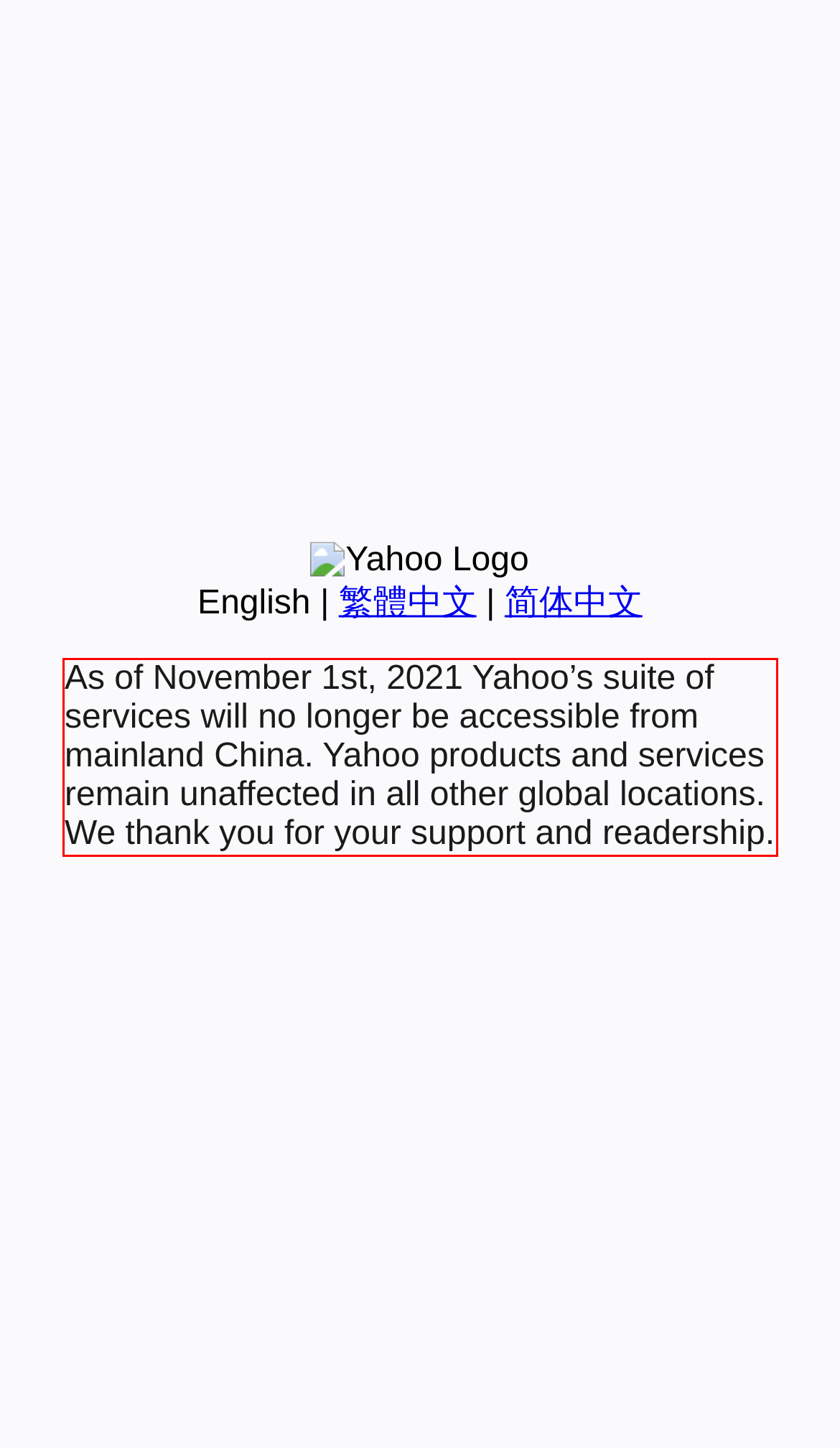You are provided with a screenshot of a webpage that includes a red bounding box. Extract and generate the text content found within the red bounding box.

As of November 1st, 2021 Yahoo’s suite of services will no longer be accessible from mainland China. Yahoo products and services remain unaffected in all other global locations. We thank you for your support and readership.